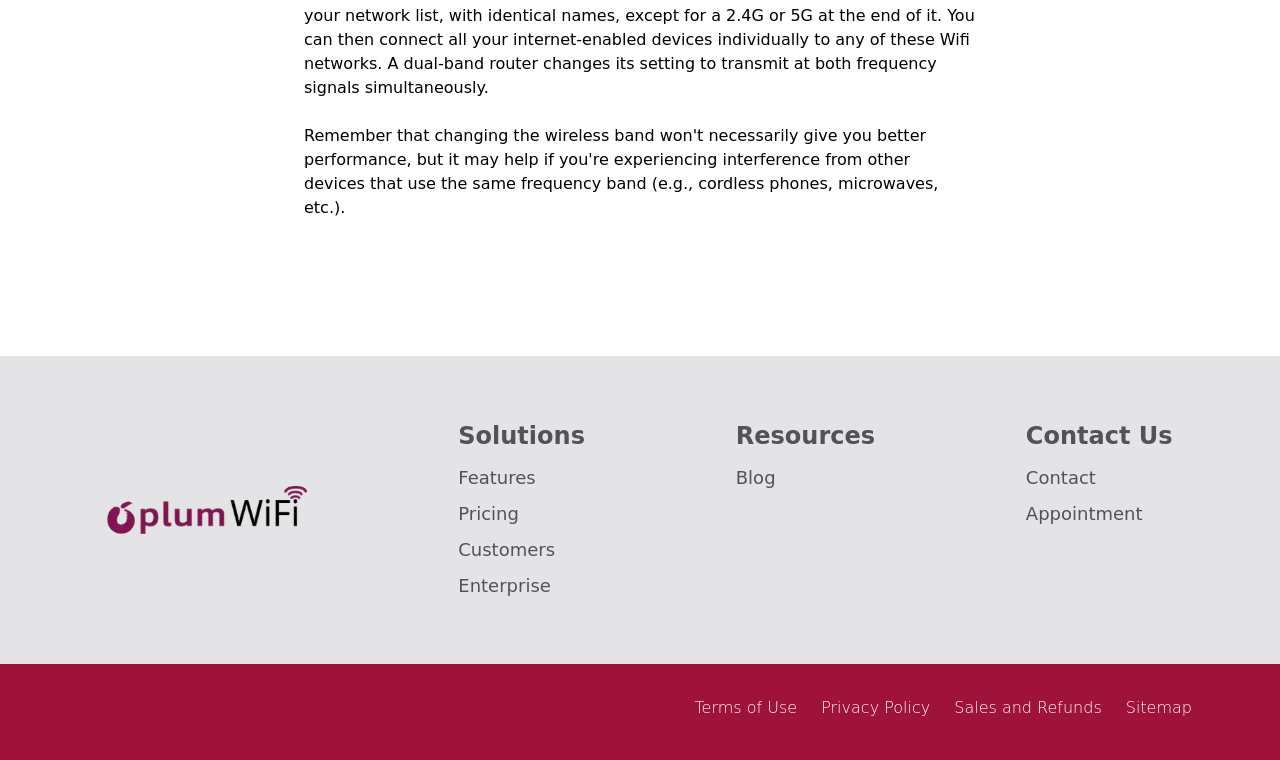Using details from the image, please answer the following question comprehensively:
What is the second link in the 'Solutions' section?

In the 'Solutions' section, I can see multiple links. The second link is 'Features', which is denoted by the link element with the text 'Features'.